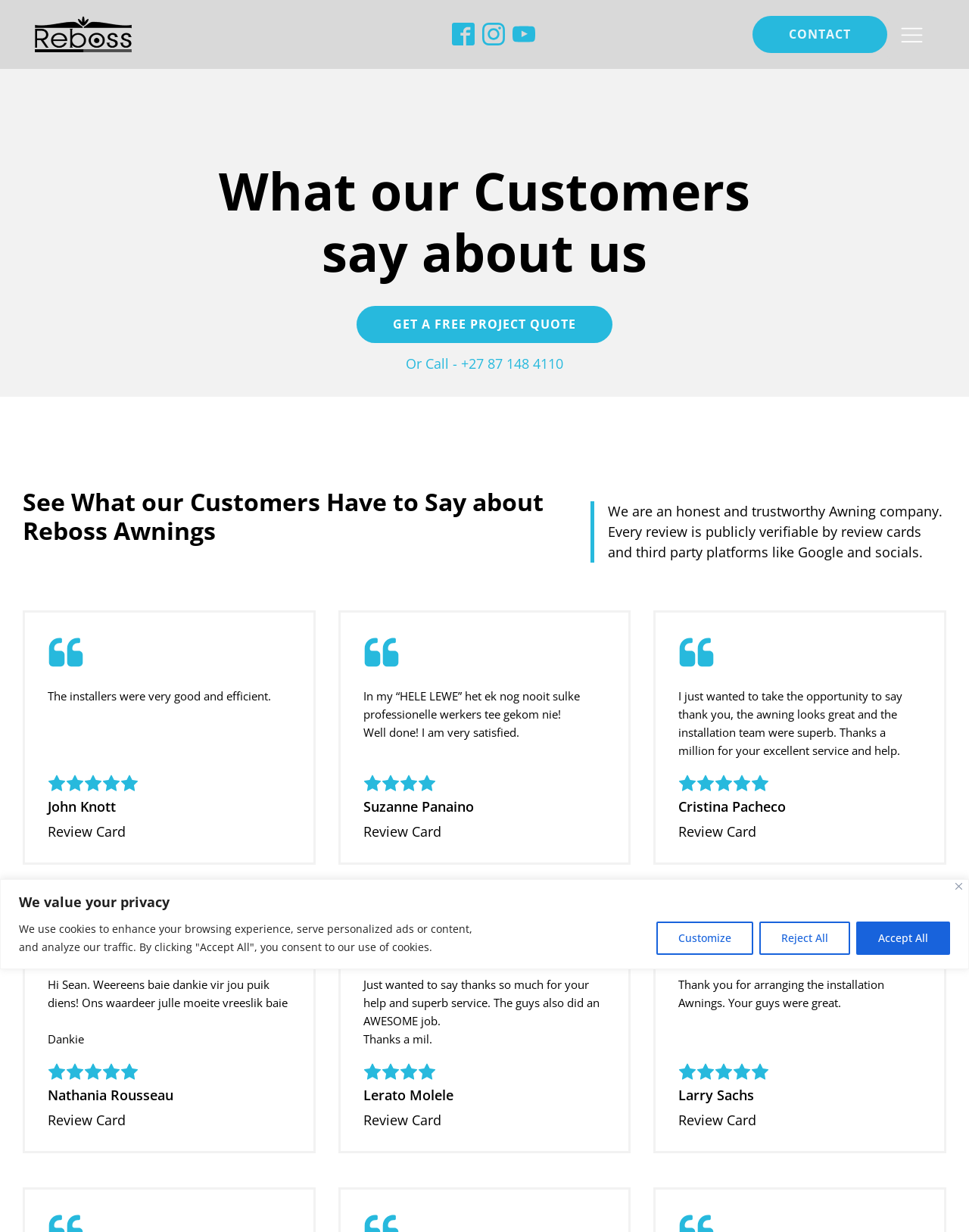What is the language of the review by Suzanne Panaino?
Based on the visual details in the image, please answer the question thoroughly.

The review by Suzanne Panaino is in English, as it can be read and understood in English language.